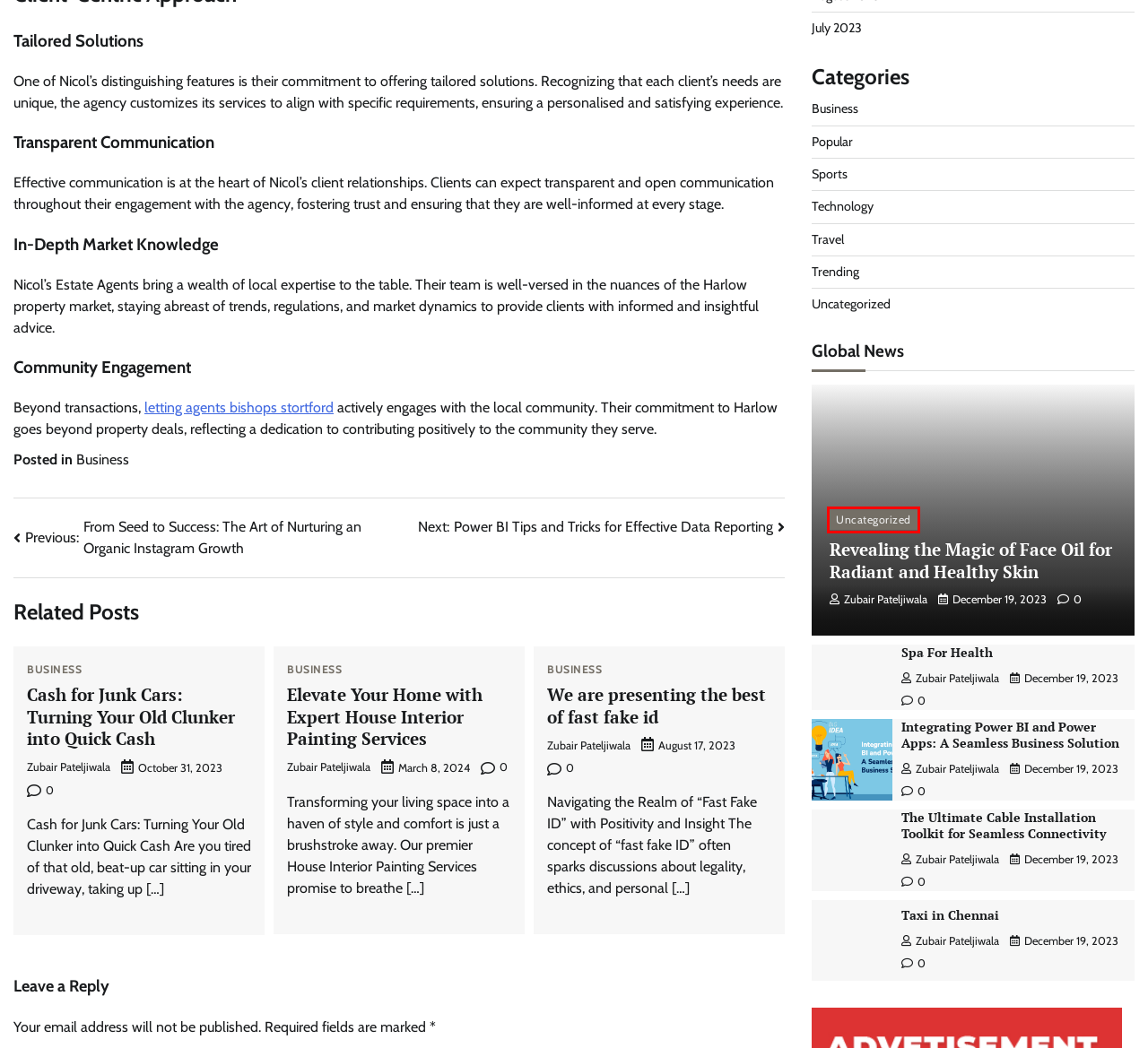A screenshot of a webpage is given with a red bounding box around a UI element. Choose the description that best matches the new webpage shown after clicking the element within the red bounding box. Here are the candidates:
A. Taxi in Chennai - Business Skull
B. Spa for health
C. We are presenting the best of fast fake id - Business Skull
D. From Seed to Success: The Art of Nurturing an Organic Instagram
E. Revealing the Magic of Face Oil for Radiant and Healthy Skin - Business Skull
F. July 2023 - Business Skull
G. Business Archives - Business Skull
H. Uncategorized Archives - Business Skull

H